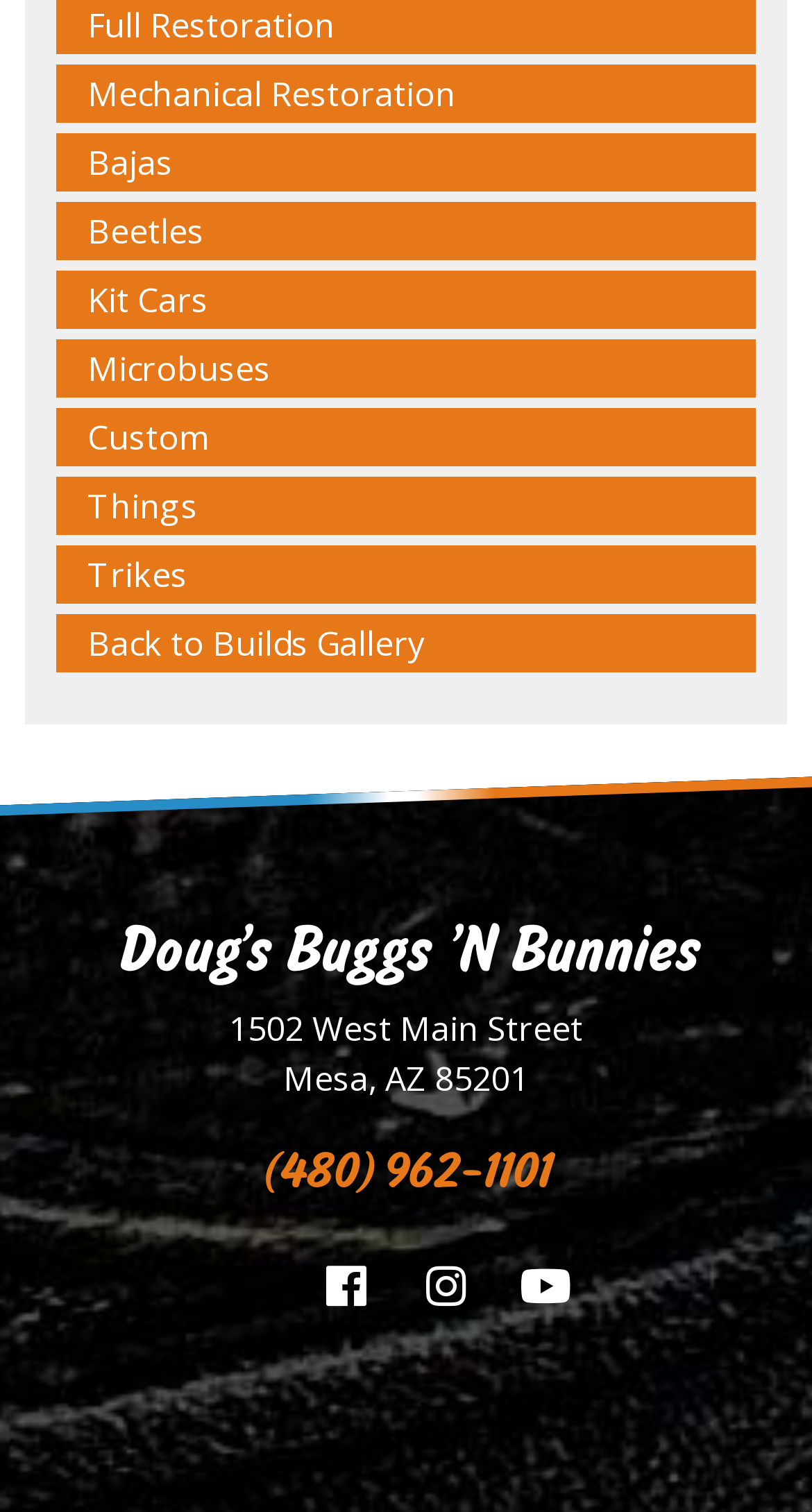How many types of vehicles are listed?
Kindly offer a detailed explanation using the data available in the image.

There are eight types of vehicles listed on the webpage, which are Mechanical Restoration, Bajas, Beetles, Kit Cars, Microbuses, Custom, Things, and Trikes. These types can be found in the link elements on the webpage.